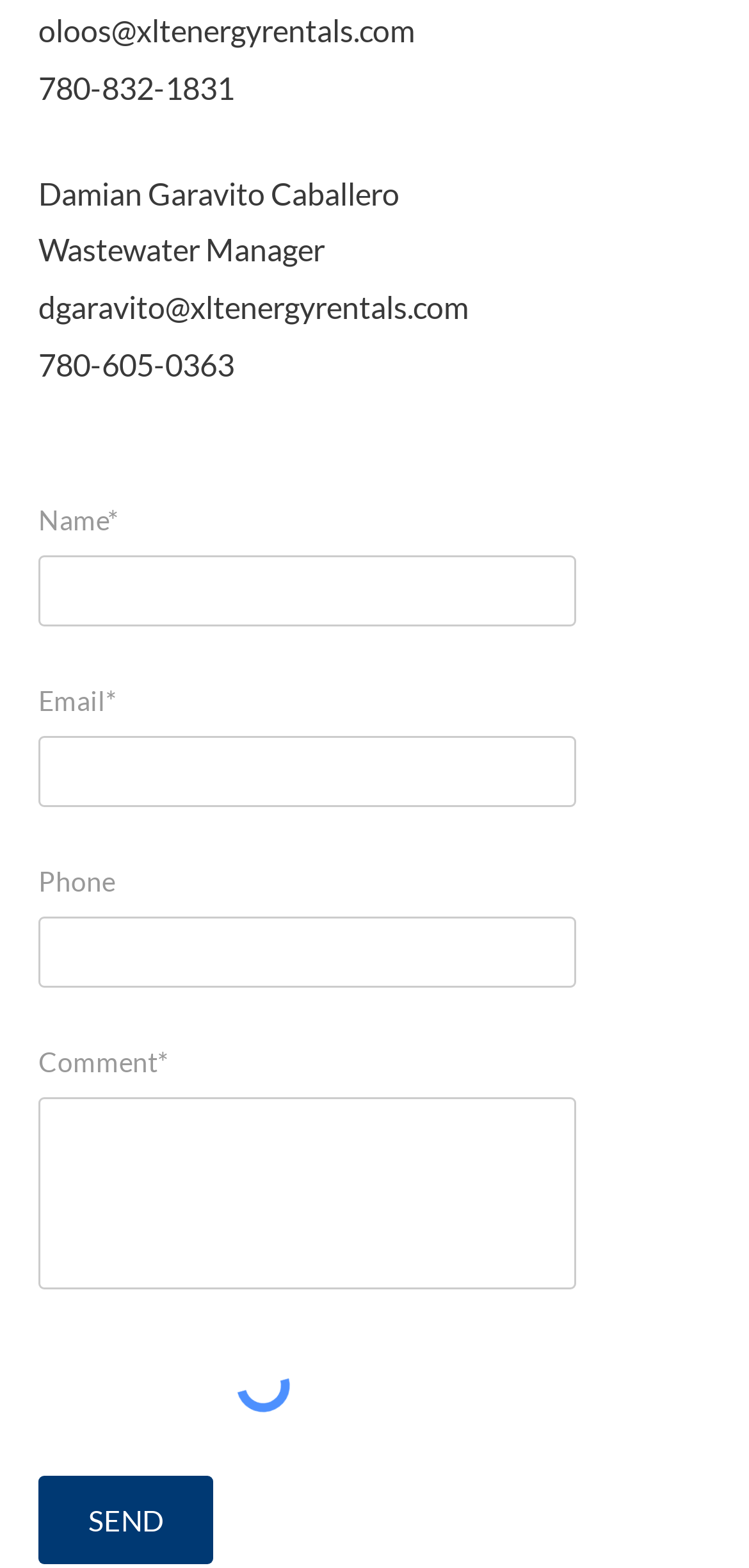What is the phone number of the Wastewater Manager?
Please use the image to provide a one-word or short phrase answer.

780-605-0363